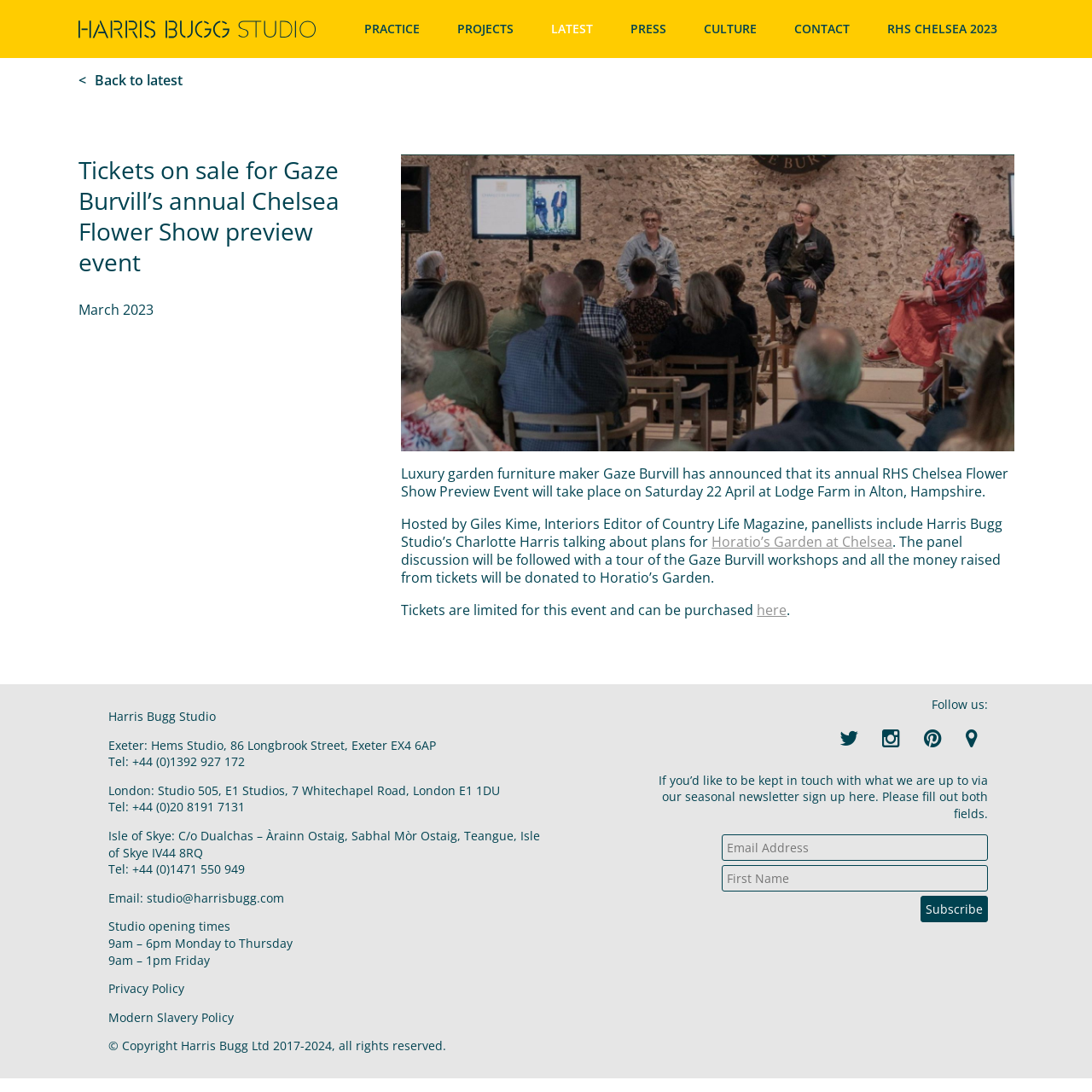Find and specify the bounding box coordinates that correspond to the clickable region for the instruction: "Click the 'Horatio’s Garden at Chelsea' link".

[0.652, 0.487, 0.817, 0.505]